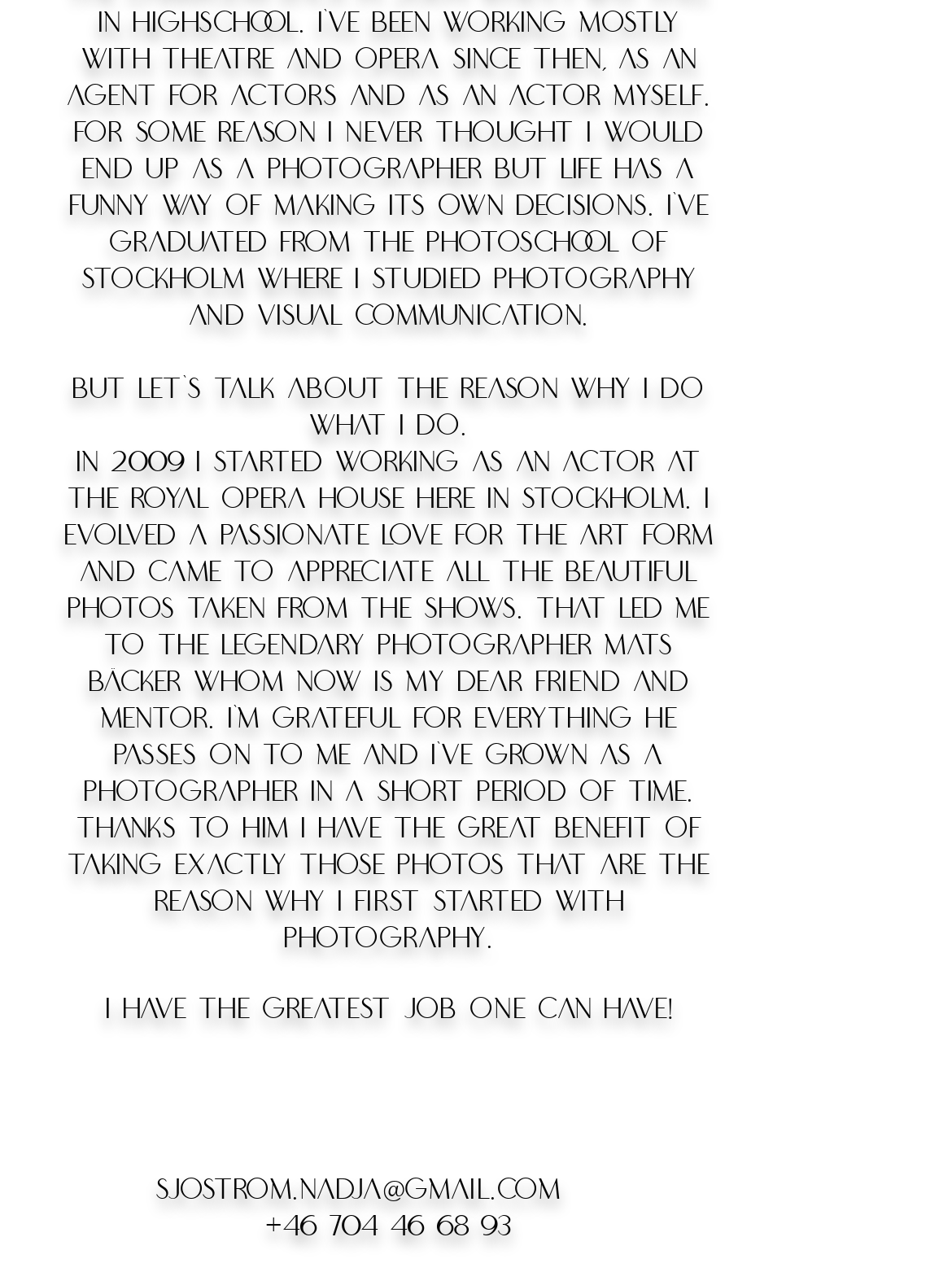Using the format (top-left x, top-left y, bottom-right x, bottom-right y), and given the element description, identify the bounding box coordinates within the screenshot: sjostrom.nadja@gmail.com

[0.164, 0.923, 0.59, 0.95]